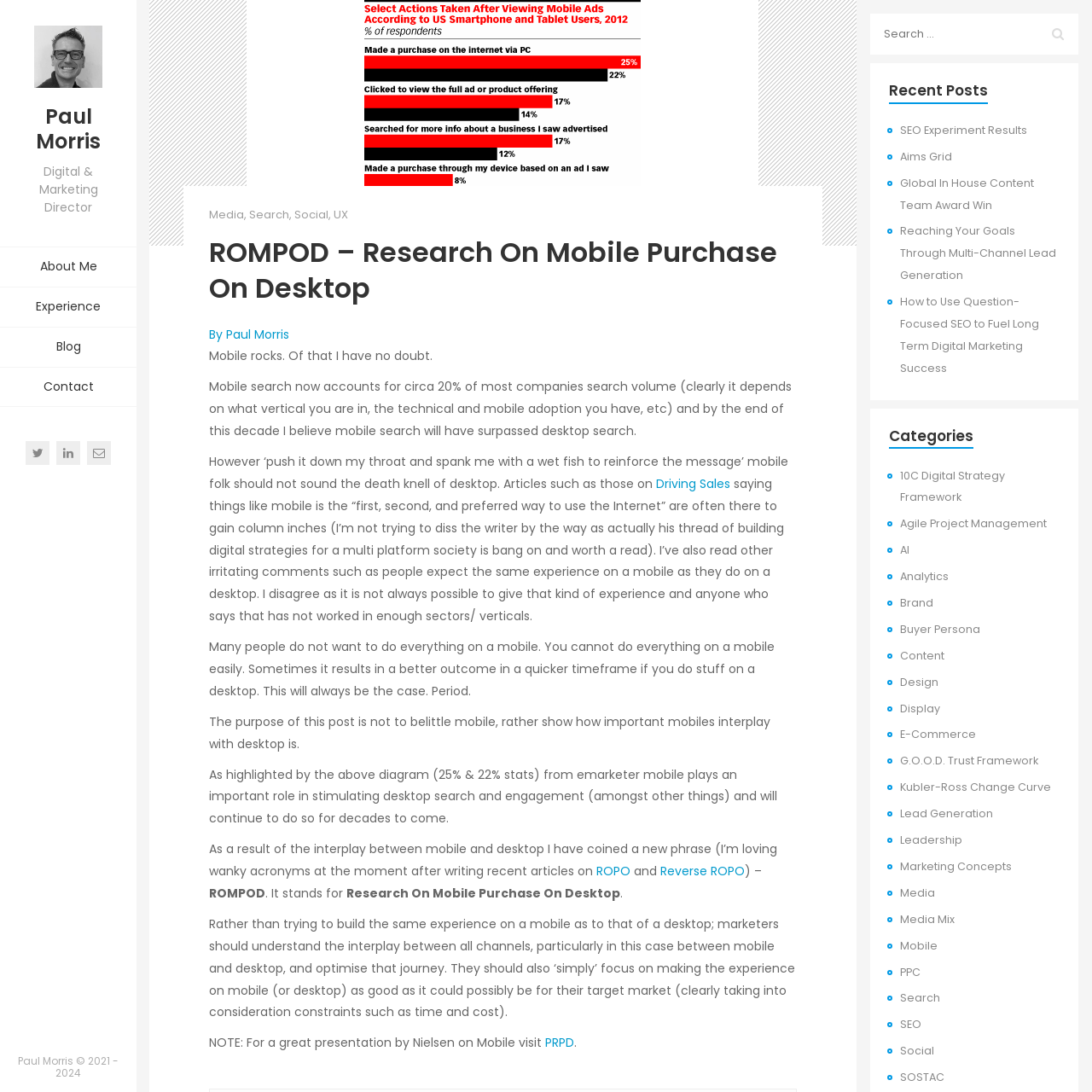Please identify the bounding box coordinates of the area that needs to be clicked to fulfill the following instruction: "Read the 'ROMPOD – Research On Mobile Purchase On Desktop' article."

[0.191, 0.215, 0.729, 0.28]